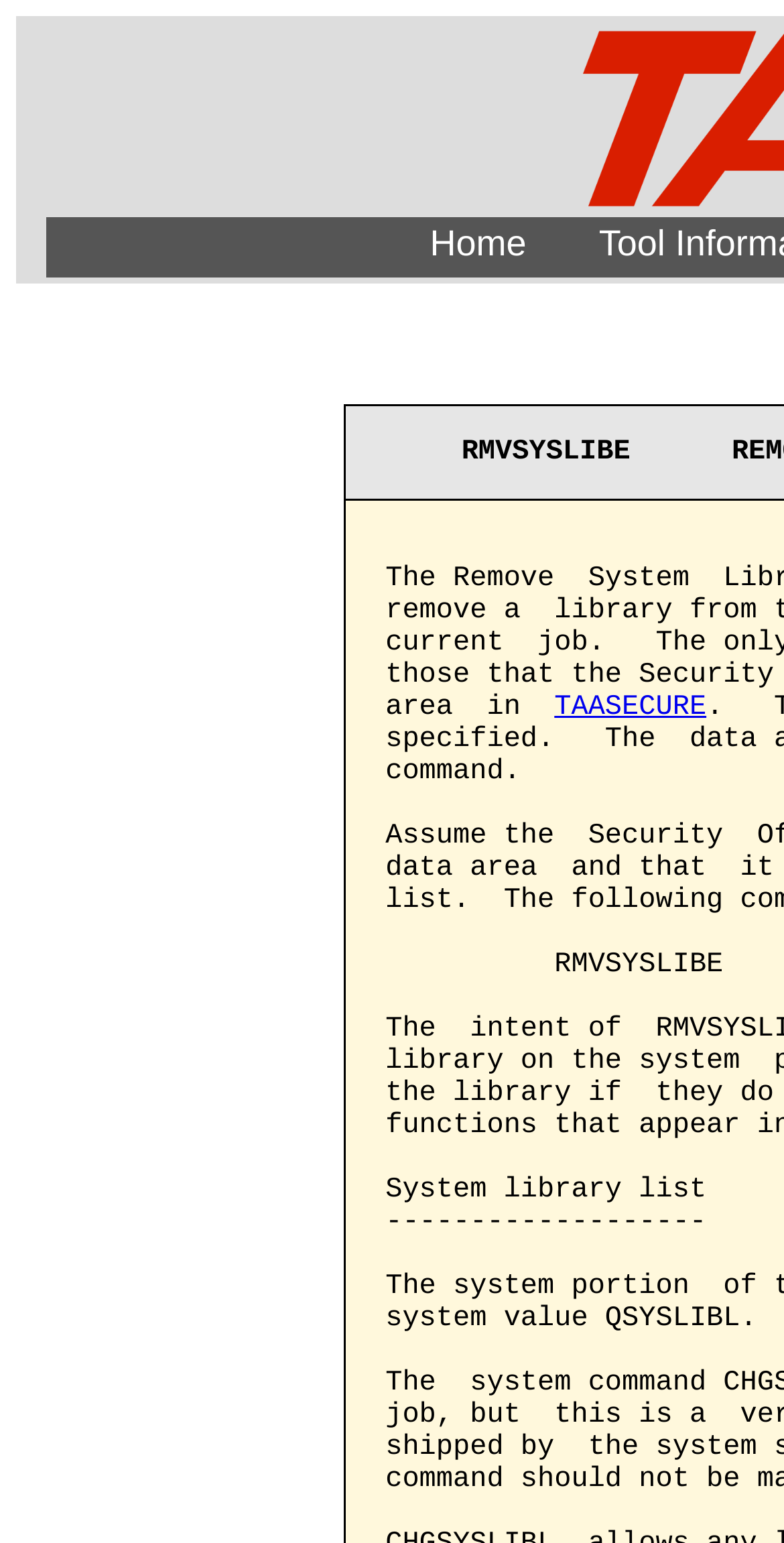Provide the bounding box coordinates of the UI element this sentence describes: "Home".

[0.51, 0.141, 0.71, 0.18]